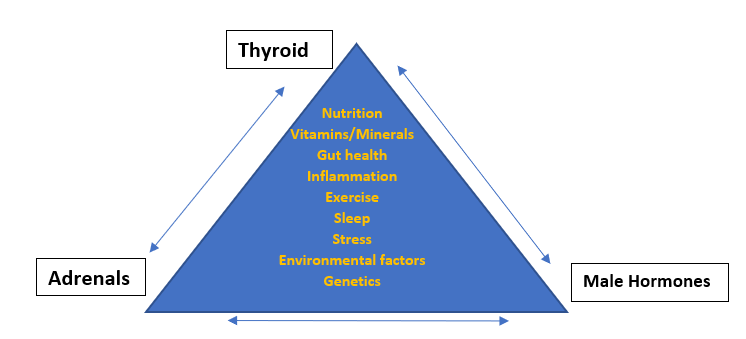What is the main focus of the diagram?
Answer the question with just one word or phrase using the image.

Hormonal balance and health in men